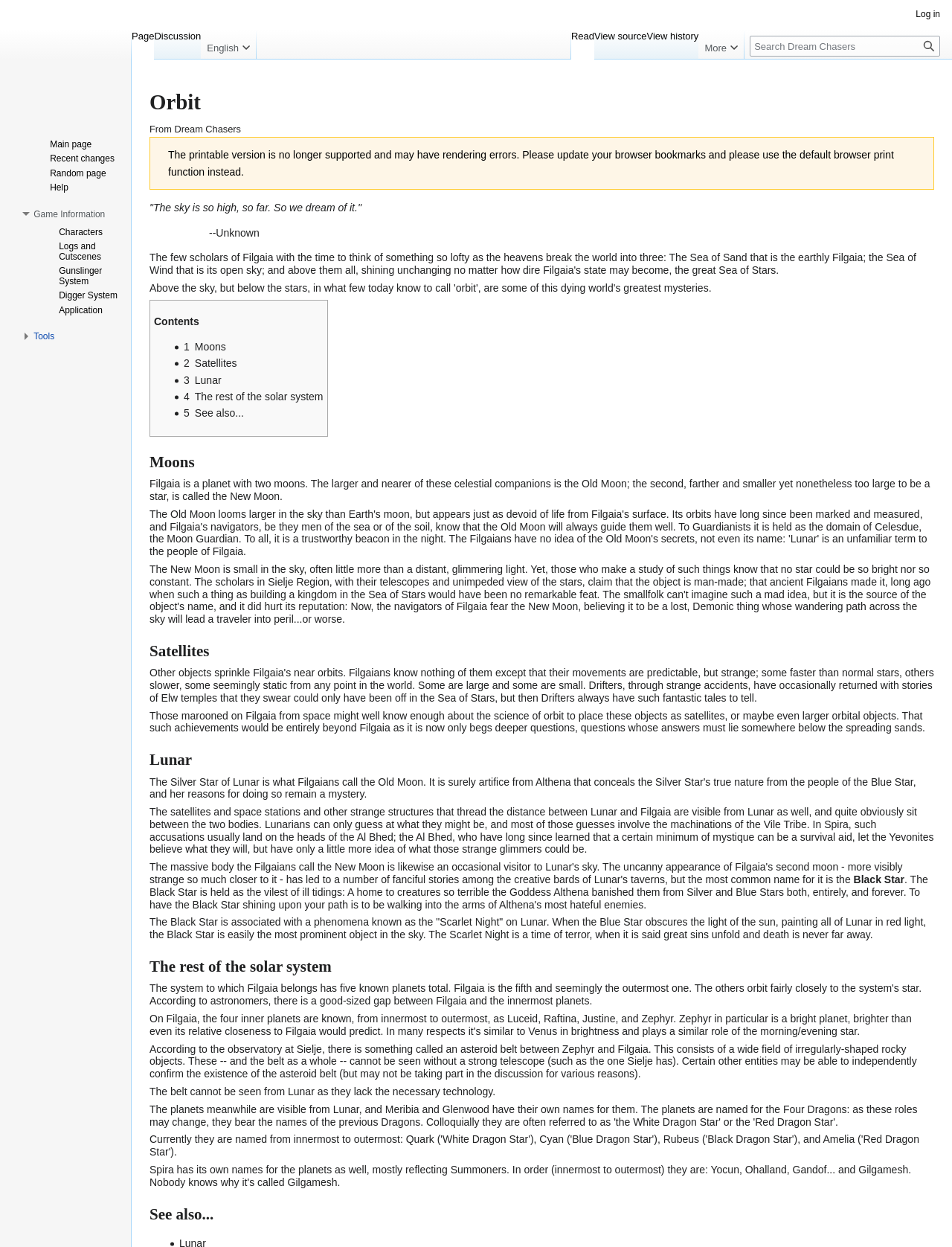Indicate the bounding box coordinates of the clickable region to achieve the following instruction: "Click on 'Unveiling the Charismatic MissyUSA'."

None